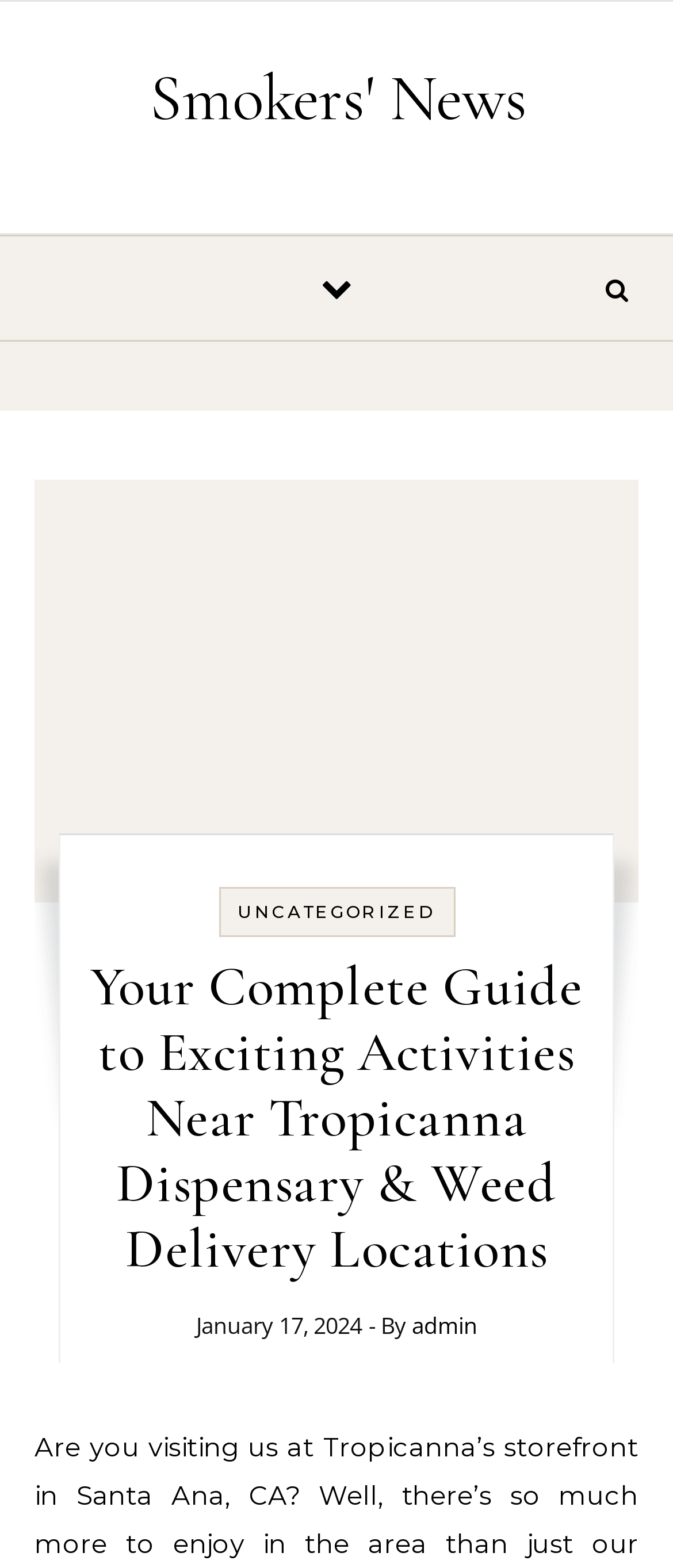Give a one-word or short-phrase answer to the following question: 
What is the name of the website?

Smokers' News